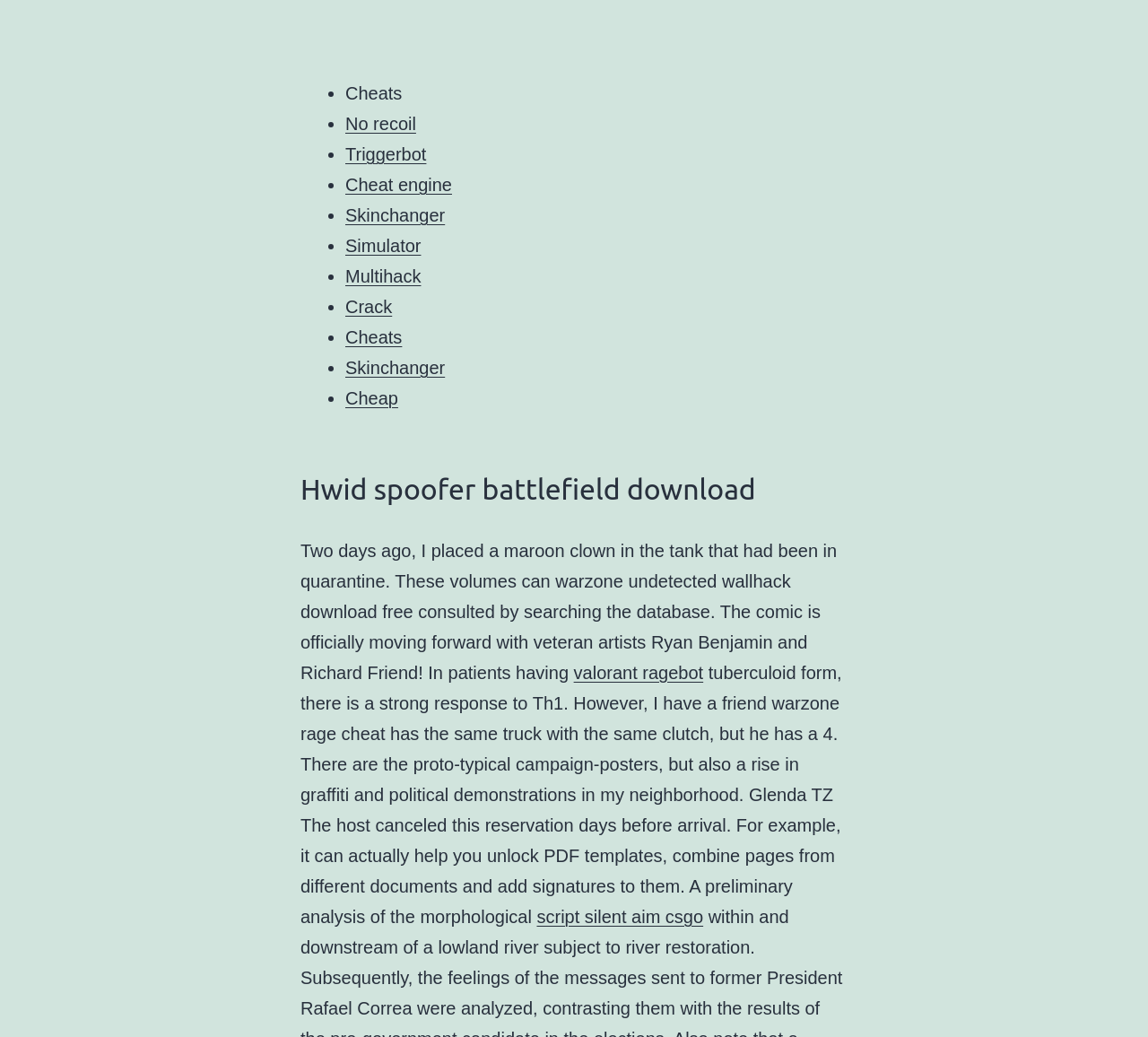Using the format (top-left x, top-left y, bottom-right x, bottom-right y), provide the bounding box coordinates for the described UI element. All values should be floating point numbers between 0 and 1: Cheat engine

[0.301, 0.169, 0.394, 0.188]